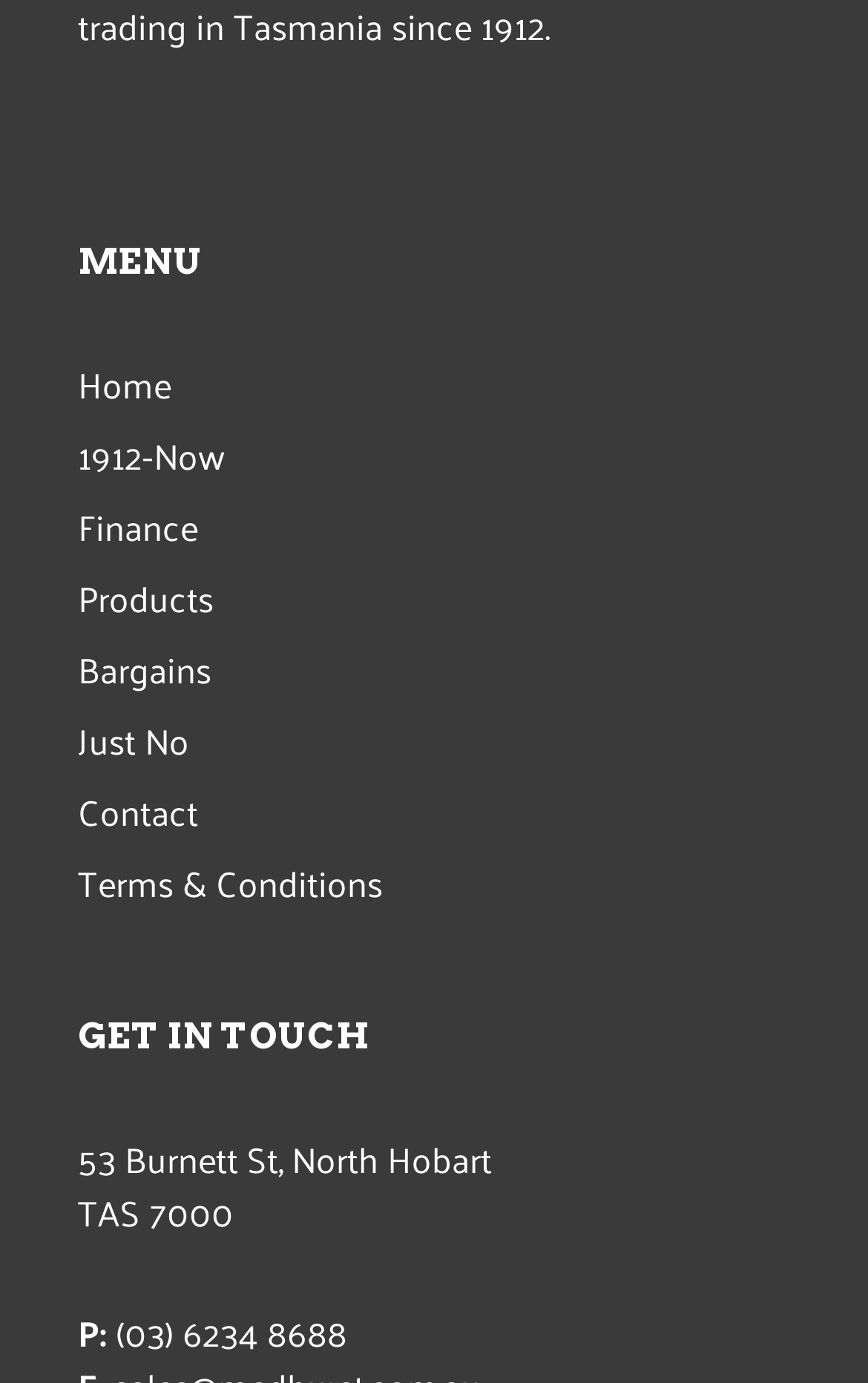What is the postal code of the company?
Using the image, provide a concise answer in one word or a short phrase.

7000